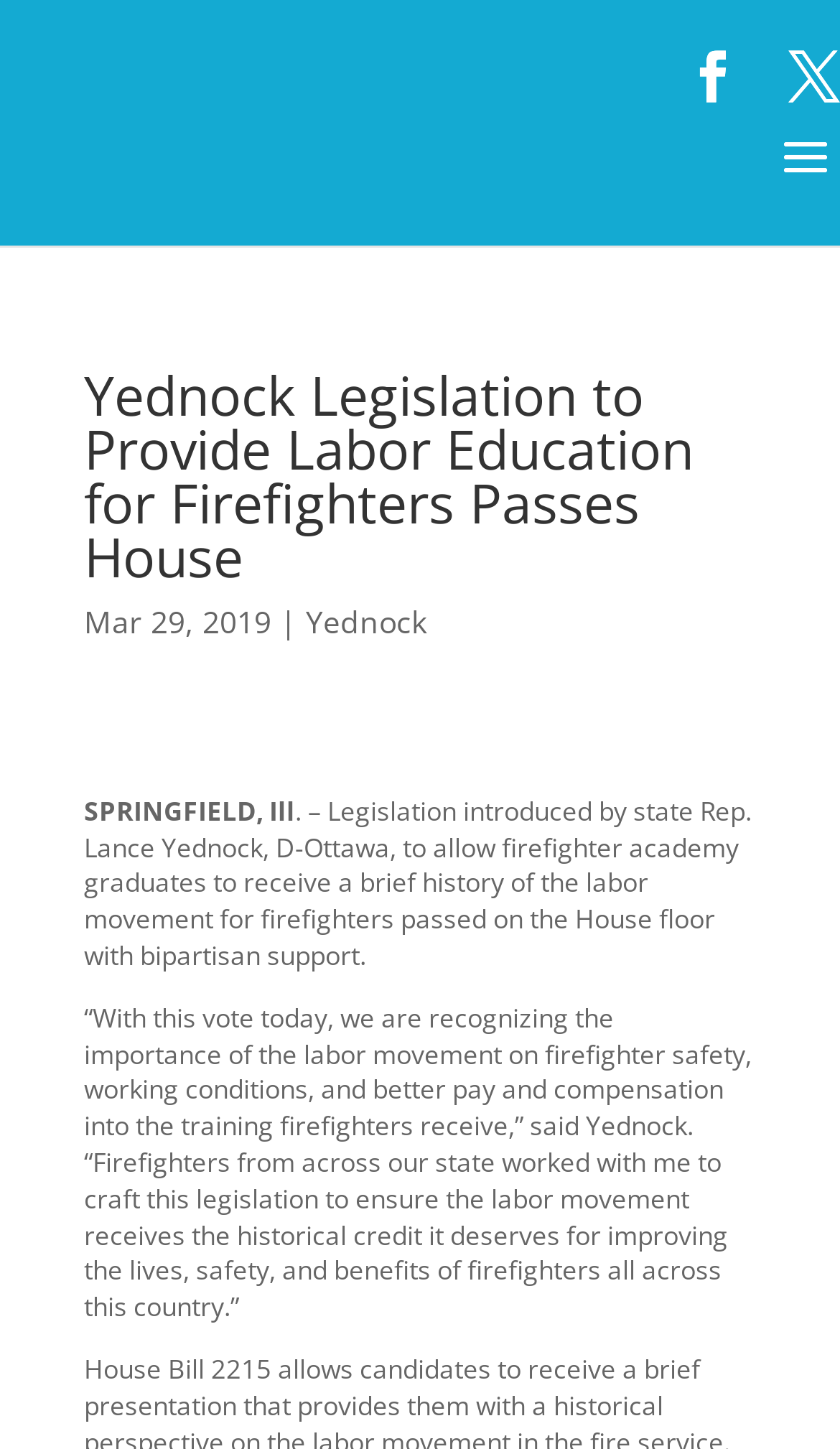Respond with a single word or short phrase to the following question: 
What is the benefit of the labor movement for firefighters?

Better pay and compensation